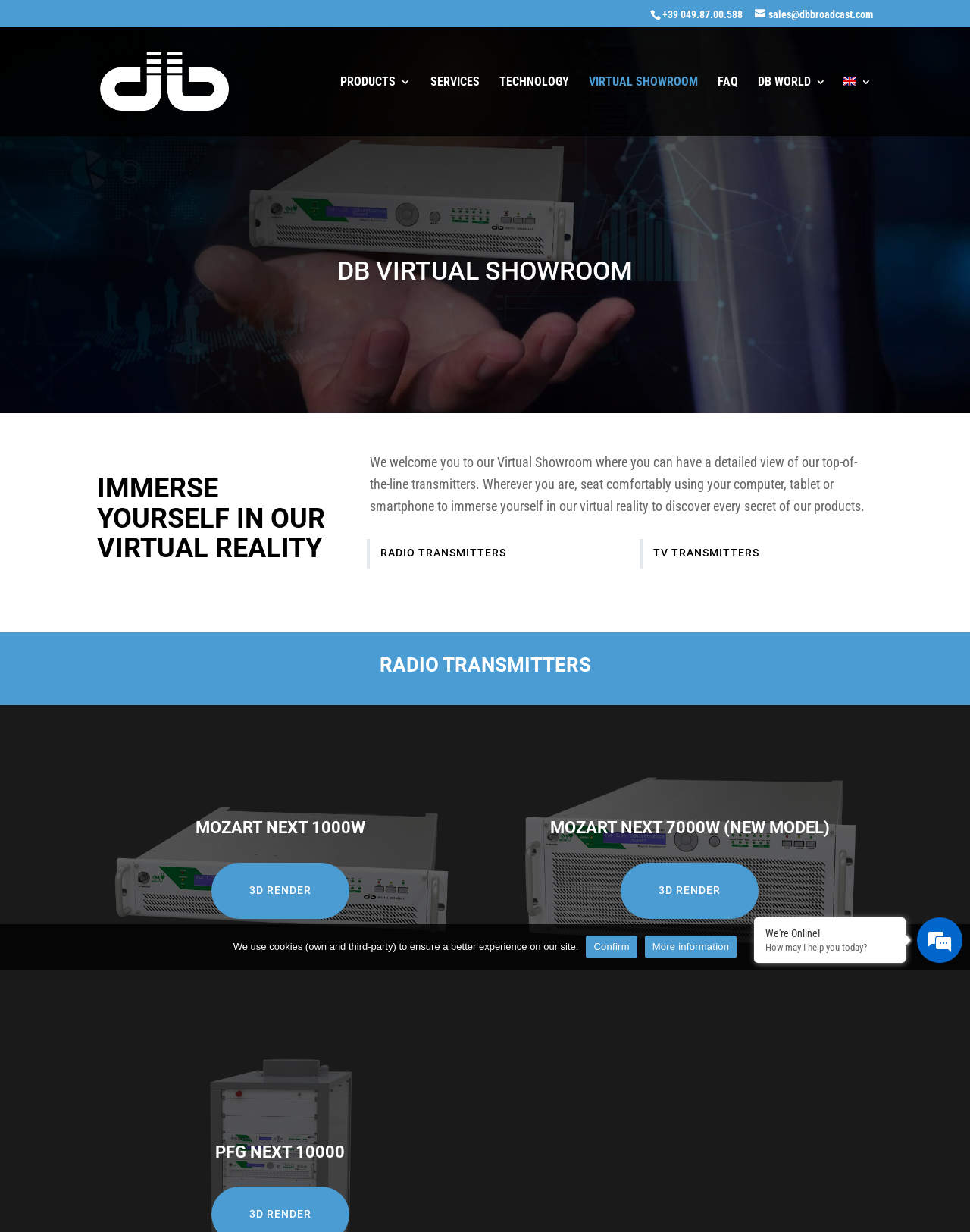What is the purpose of the Virtual Showroom?
From the details in the image, provide a complete and detailed answer to the question.

The purpose of the Virtual Showroom can be understood from the static text on the webpage, which says 'We welcome you to our Virtual Showroom where you can have a detailed view of our top-of-the-line transmitters.' This indicates that the Virtual Showroom is meant for showcasing the company's transmitters.